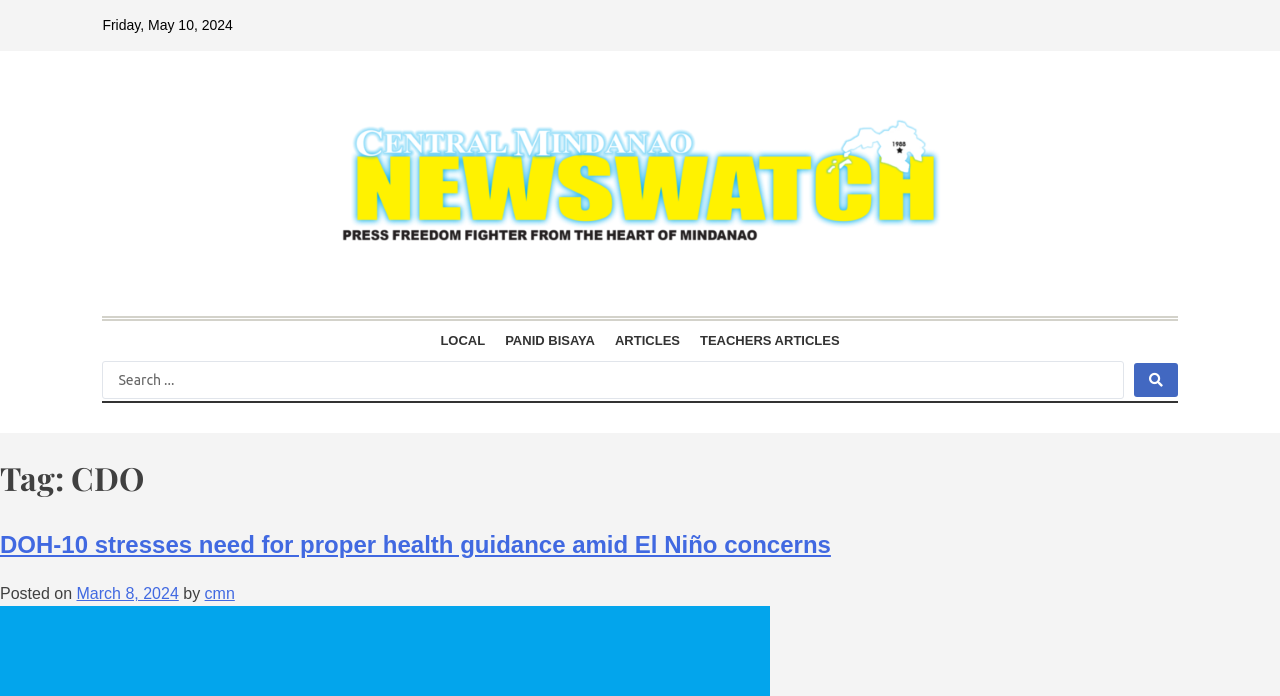Determine the coordinates of the bounding box that should be clicked to complete the instruction: "Check recent posts". The coordinates should be represented by four float numbers between 0 and 1: [left, top, right, bottom].

[0.16, 0.841, 0.183, 0.866]